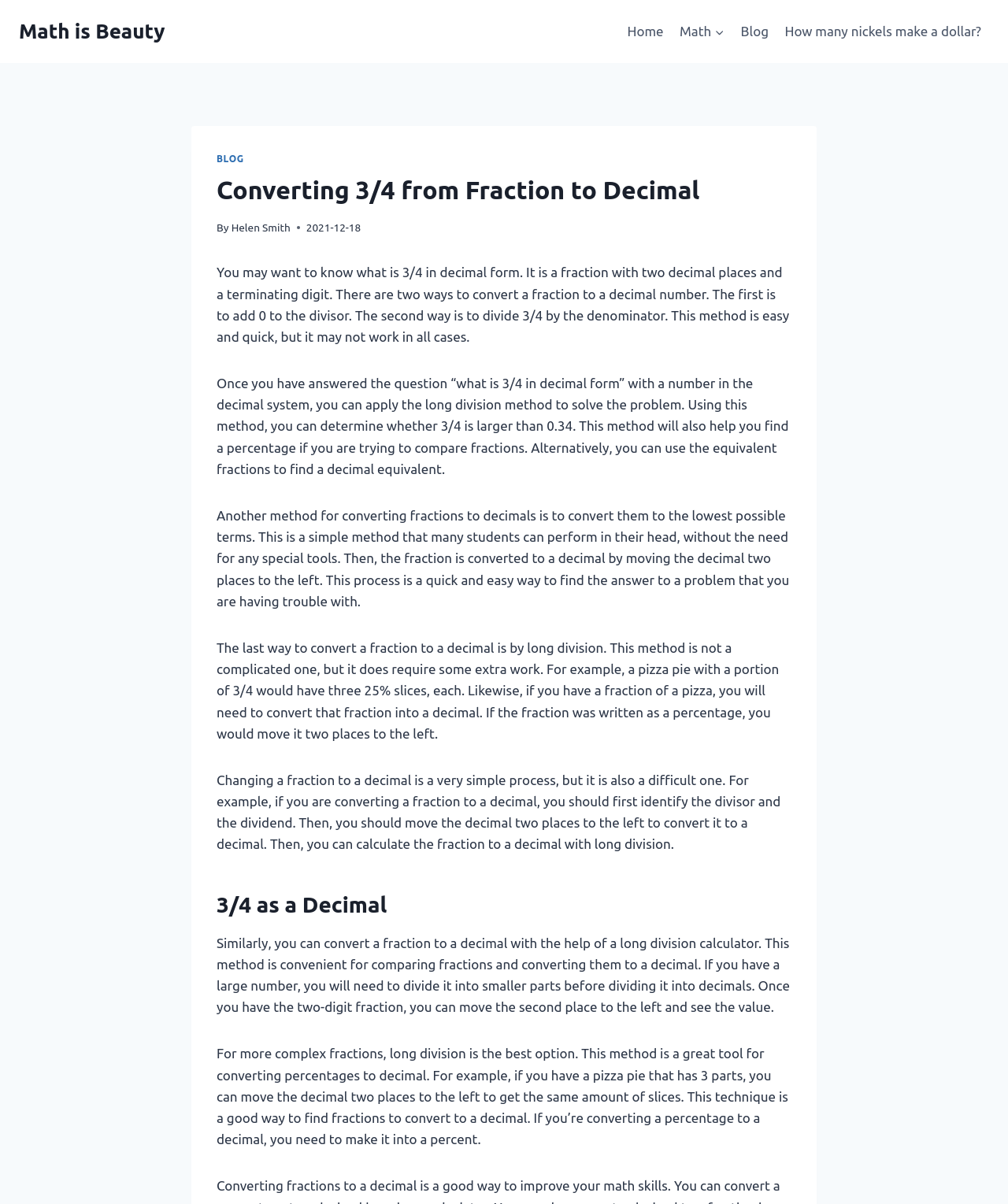What is the topic of the article?
Look at the image and respond with a one-word or short phrase answer.

Converting 3/4 from fraction to decimal